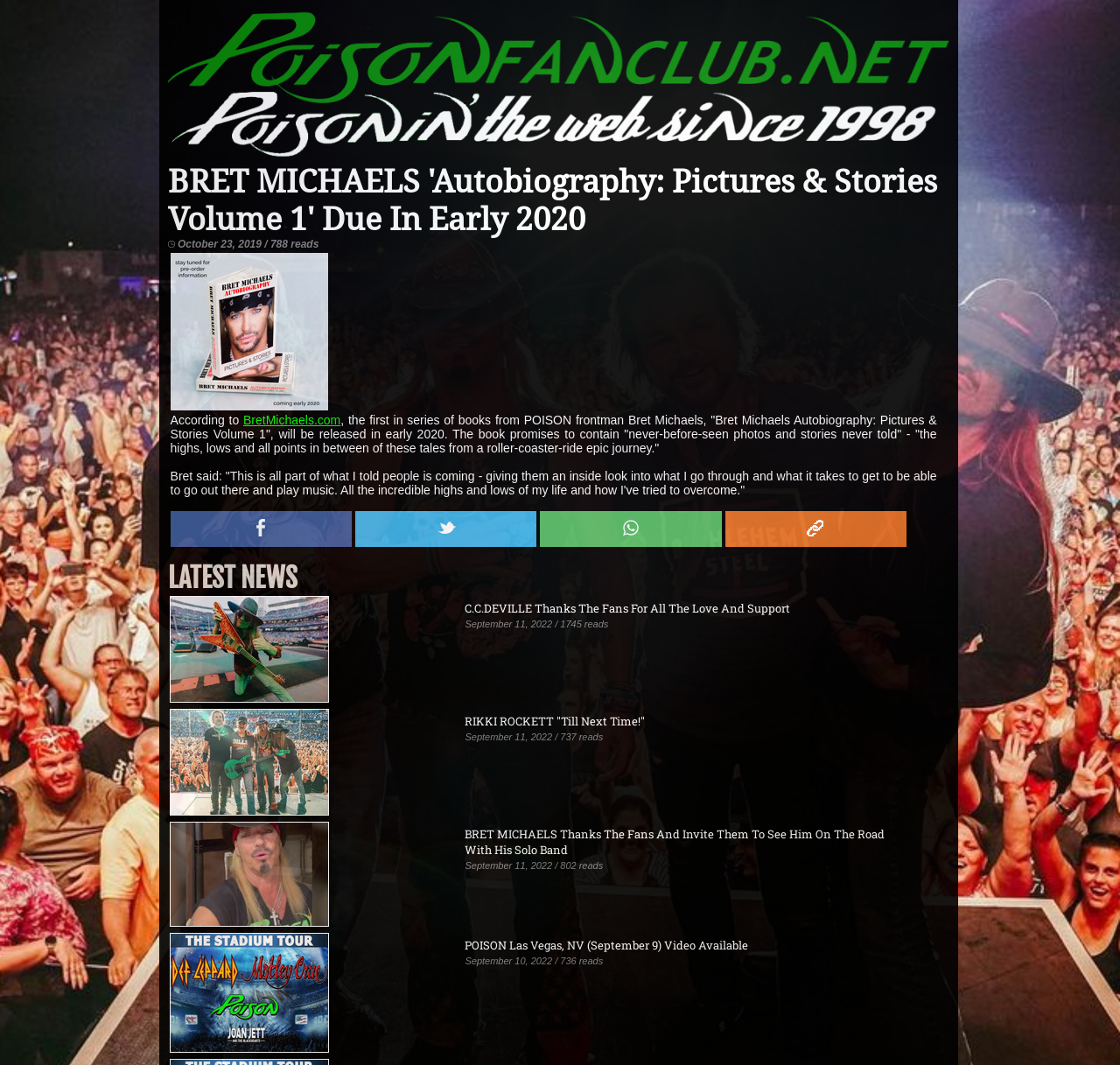Please determine the bounding box coordinates of the section I need to click to accomplish this instruction: "Visit Cape Cod Museum of Art website".

None